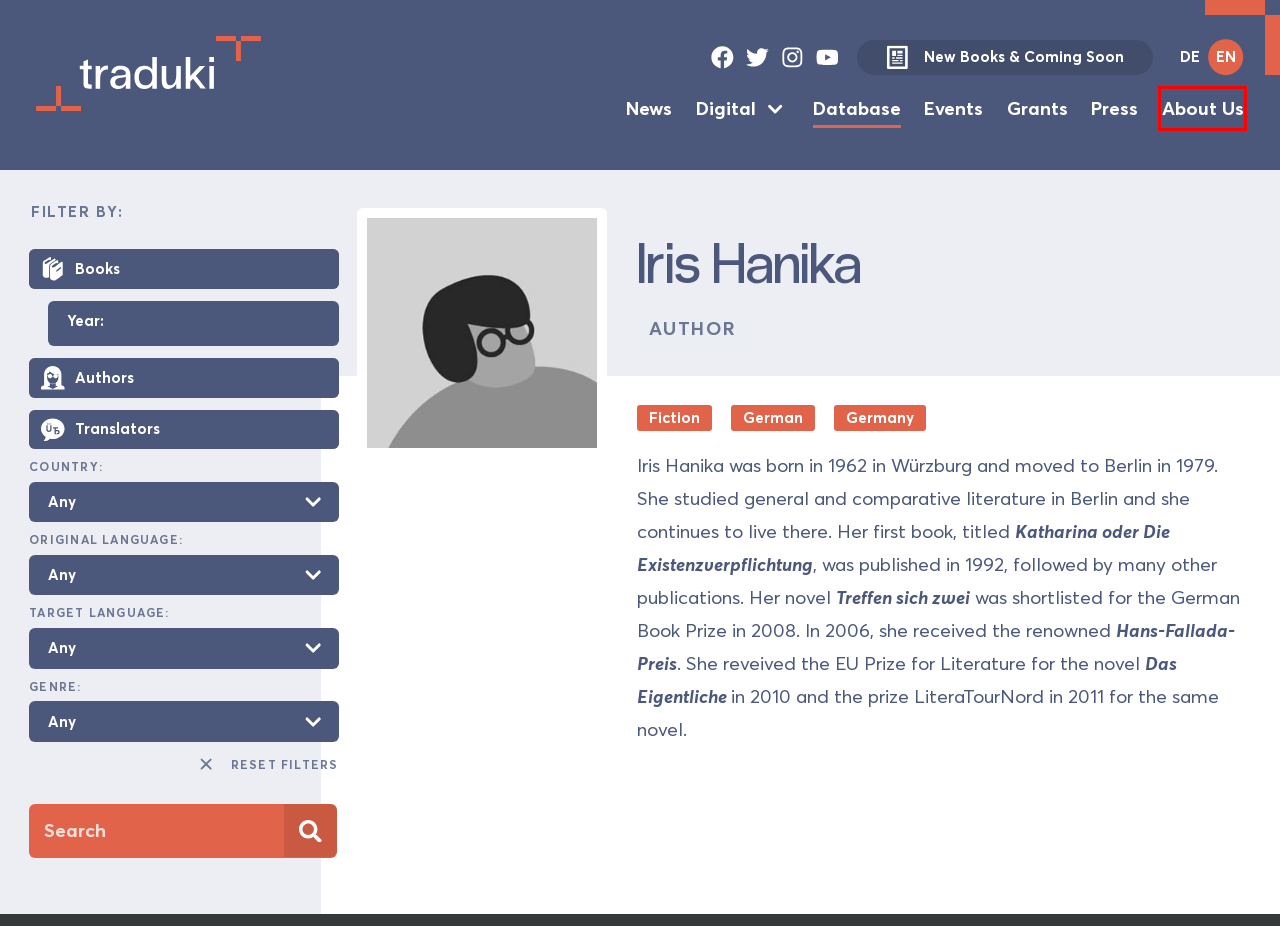You have a screenshot of a webpage with a red bounding box around an element. Identify the webpage description that best fits the new page that appears after clicking the selected element in the red bounding box. Here are the candidates:
A. Digital | Traduki
B. Press | Traduki
C. Literaturpalast Audiospur | Traduki
D. Grants | Traduki
E. Traduki Database – Translations from, to and within Southeast Europe
F. News | Traduki
G. Events | Traduki
H. About TRADUKI | Traduki

H